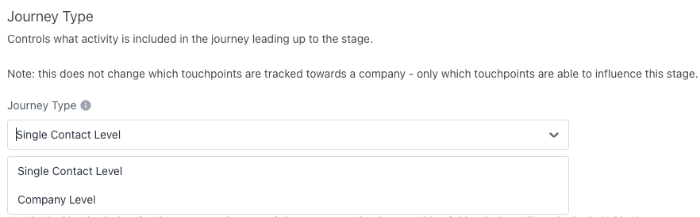How many options are presented in the dropdown menu?
Respond to the question with a well-detailed and thorough answer.

The dropdown menu presents two options, 'Single Contact Level' and 'Company Level', which provide users with a choice to select the appropriate attribution model for their CRM strategies.